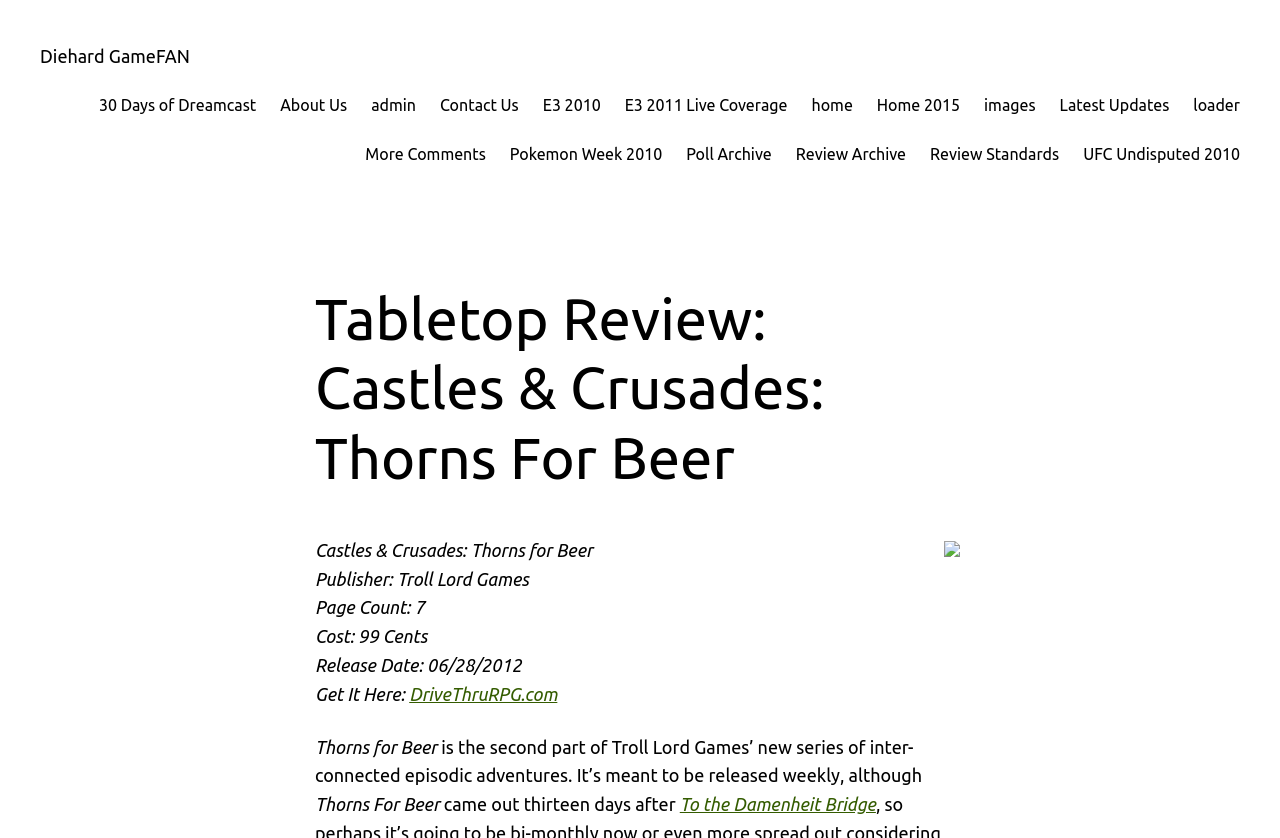Please locate the bounding box coordinates of the element's region that needs to be clicked to follow the instruction: "Read more about To the Damenheit Bridge". The bounding box coordinates should be provided as four float numbers between 0 and 1, i.e., [left, top, right, bottom].

[0.531, 0.948, 0.684, 0.972]